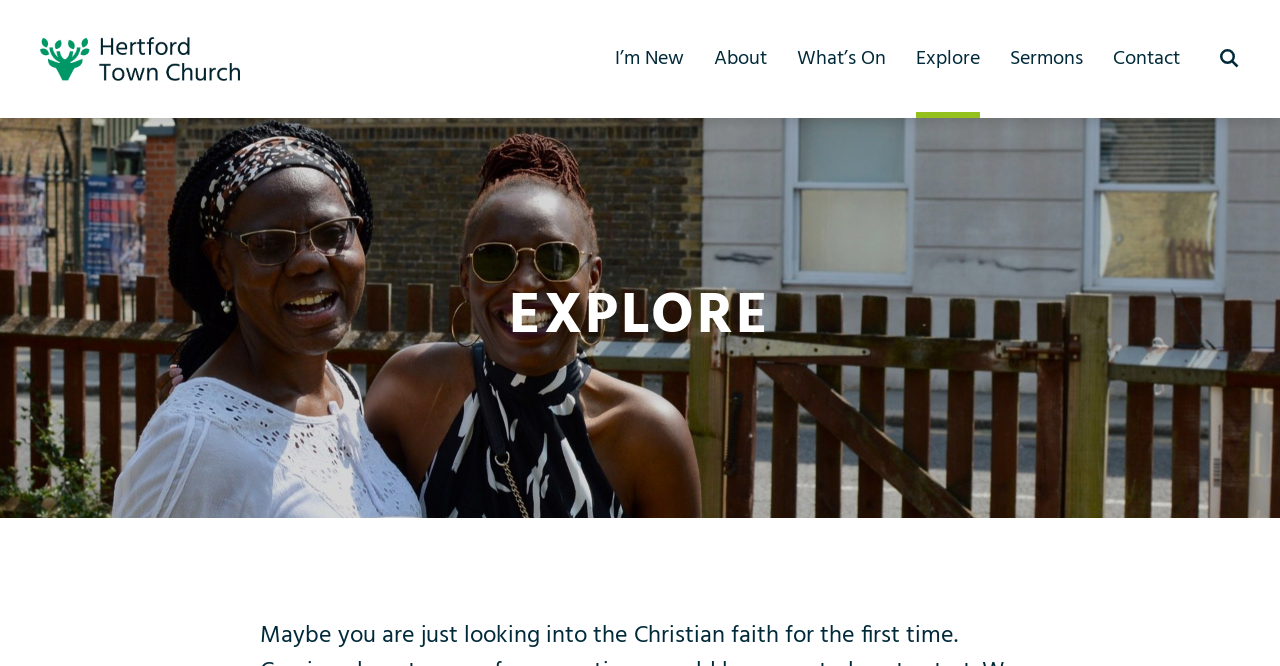Please identify the bounding box coordinates of where to click in order to follow the instruction: "explore sermons".

[0.789, 0.0, 0.846, 0.177]